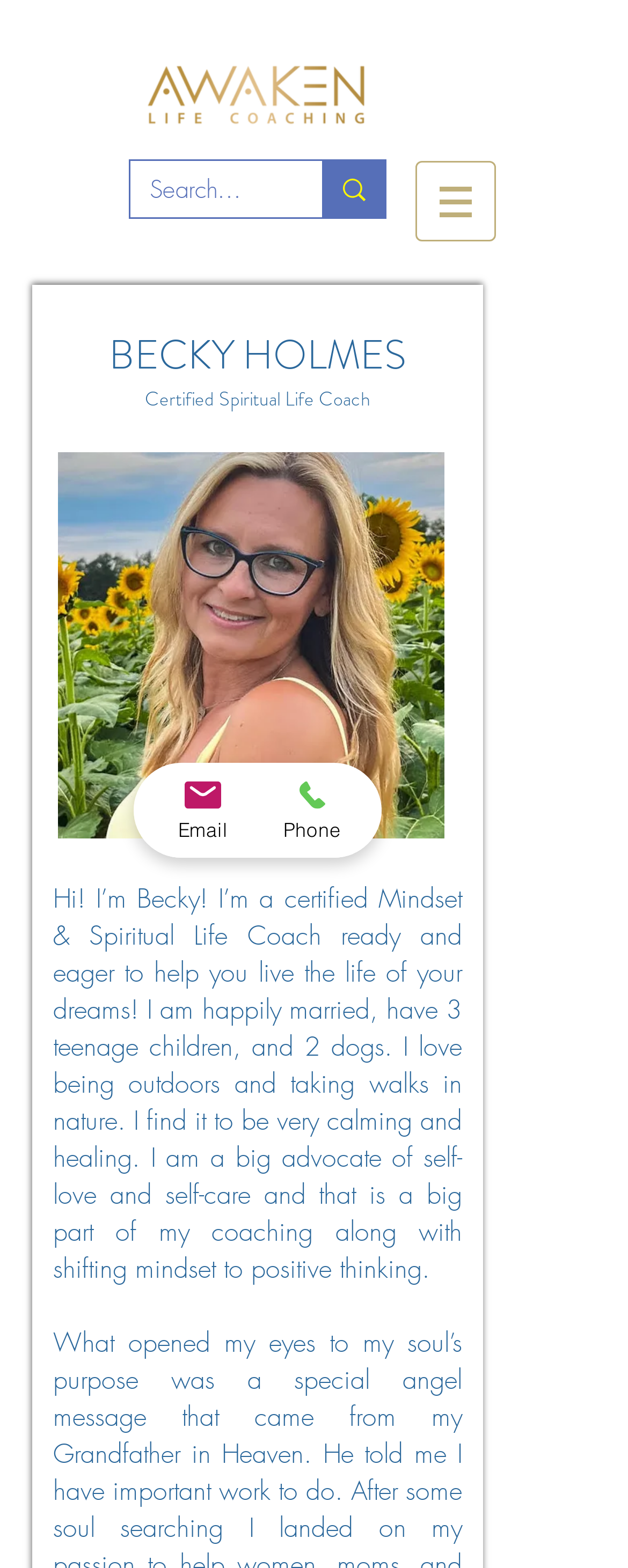Create an in-depth description of the webpage, covering main sections.

The webpage is about Awaken Life Coaching, founded by Sophie Frabotta. At the top left, there is a gold-colored logo with the text "ALC Word". Below the logo, there is a search bar with a search button on the right side, accompanied by a small magnifying glass icon. 

To the right of the search bar, there is a navigation menu labeled "Site" with a dropdown button. The menu button has a small icon on it. 

Below the navigation menu, there is a section dedicated to Becky Holmes, a certified spiritual life coach. Her name is displayed prominently, followed by her title and a photo of her. 

Becky's introduction is written in a paragraph, where she shares a bit about herself, her family, and her interests. She also mentions her approach to coaching, emphasizing self-love, self-care, and positive thinking. 

At the bottom left, there are two links, one for email and one for phone, each accompanied by a small icon.